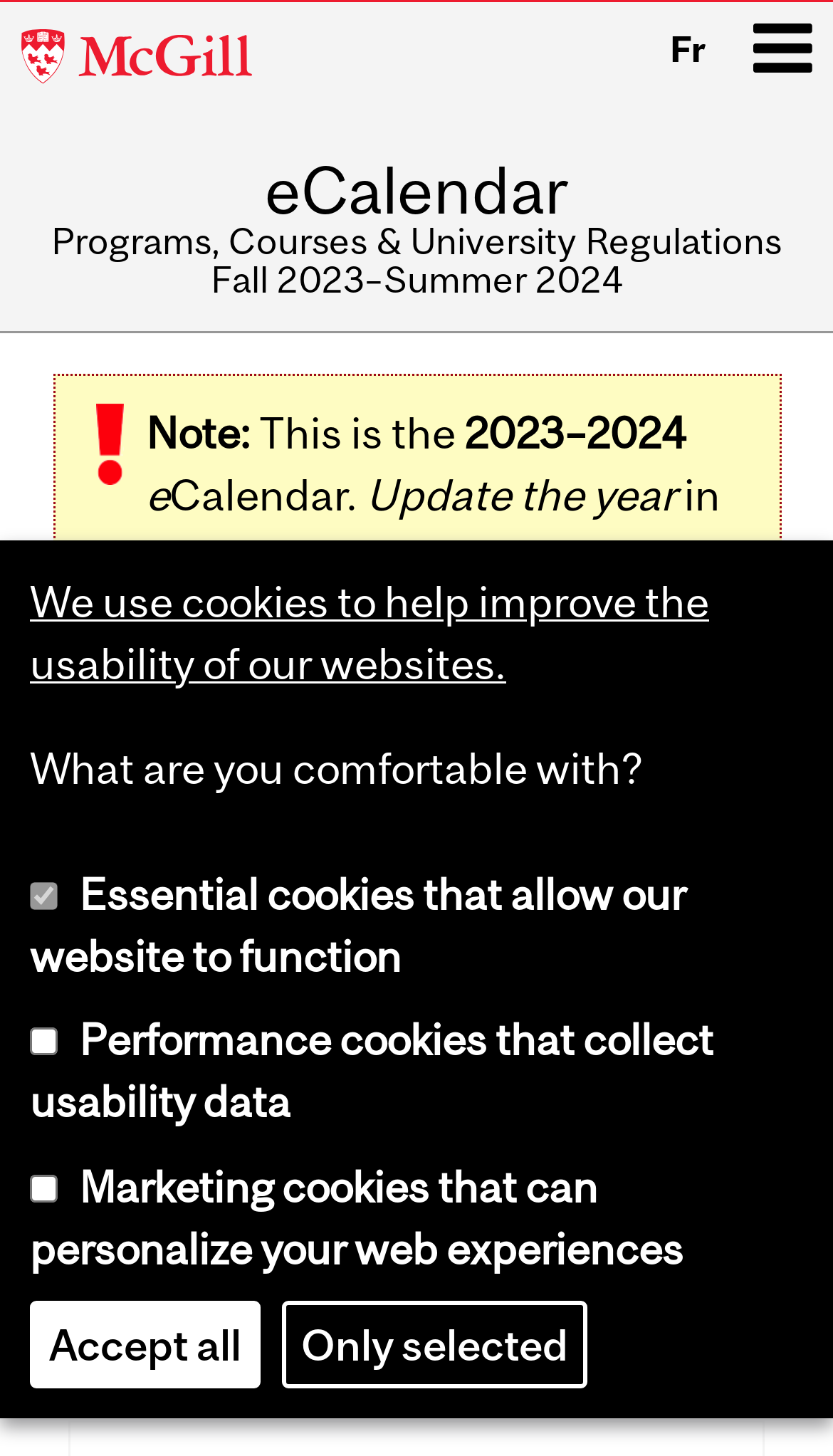Can you find the bounding box coordinates for the UI element given this description: "Only selected"? Provide the coordinates as four float numbers between 0 and 1: [left, top, right, bottom].

[0.338, 0.893, 0.705, 0.954]